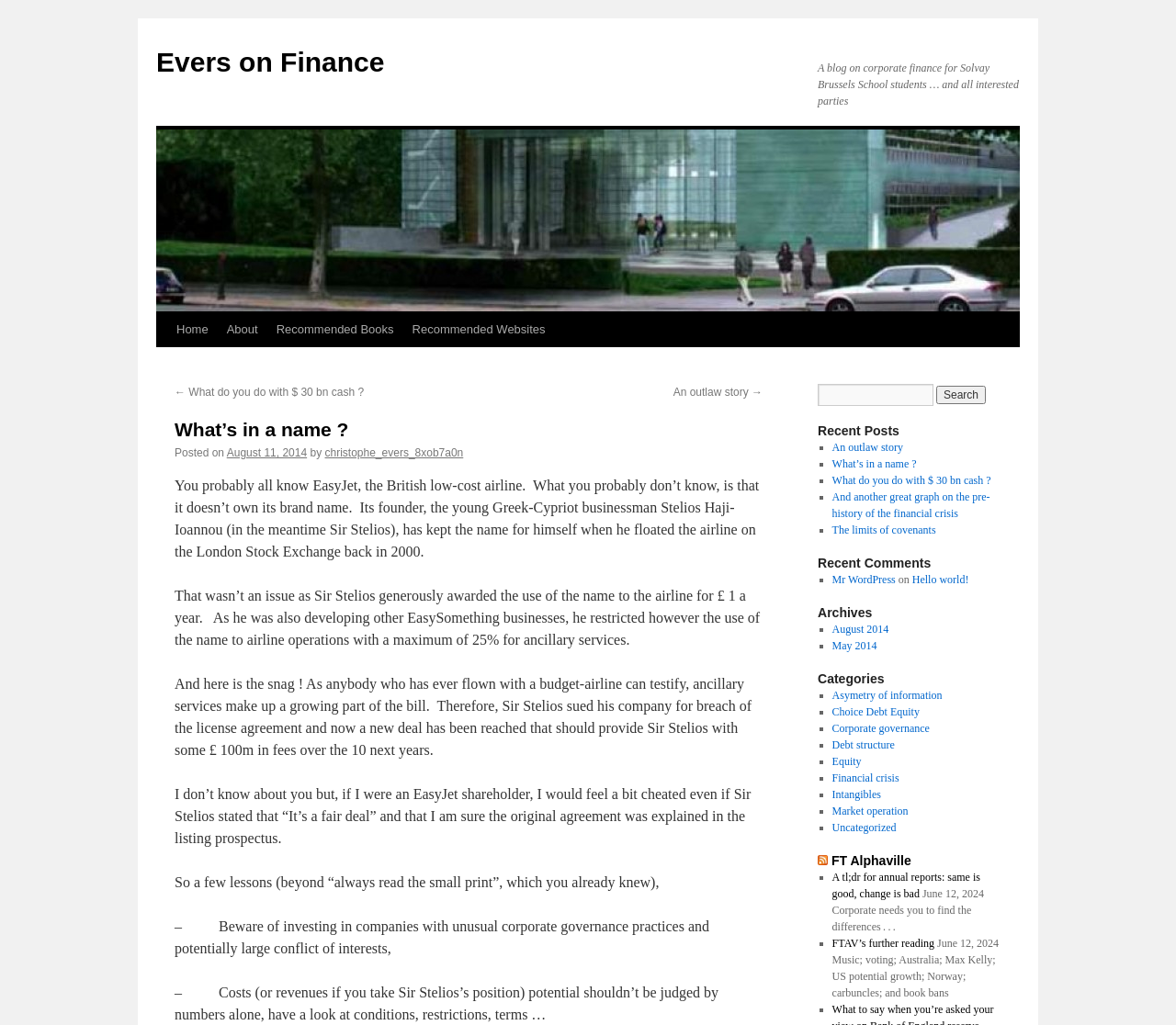Describe all the key features of the webpage in detail.

This webpage is a blog about corporate finance, specifically for Solvay Brussels School students and interested parties. At the top, there is a link to "Evers on Finance" and a brief description of the blog. Below that, there are links to navigate to different sections of the blog, including "Home", "About", "Recommended Books", and "Recommended Websites".

The main content of the page is a blog post titled "What's in a name?" which discusses the story of EasyJet's brand name and its founder, Sir Stelios. The post is divided into several paragraphs, with a brief introduction, followed by the story, and then some lessons learned from the experience.

To the right of the blog post, there is a search bar and a section titled "Recent Posts" which lists several recent blog posts, including "An outlaw story", "What do you do with $30 bn cash?", and others. Below that, there are sections for "Recent Comments", "Archives", "Categories", and "RSS FT Alphaville", which provide additional information and links to other related content.

Throughout the page, there are several links to other blog posts, articles, and websites, as well as some images, including an RSS icon. The overall layout is organized and easy to navigate, with clear headings and concise text.